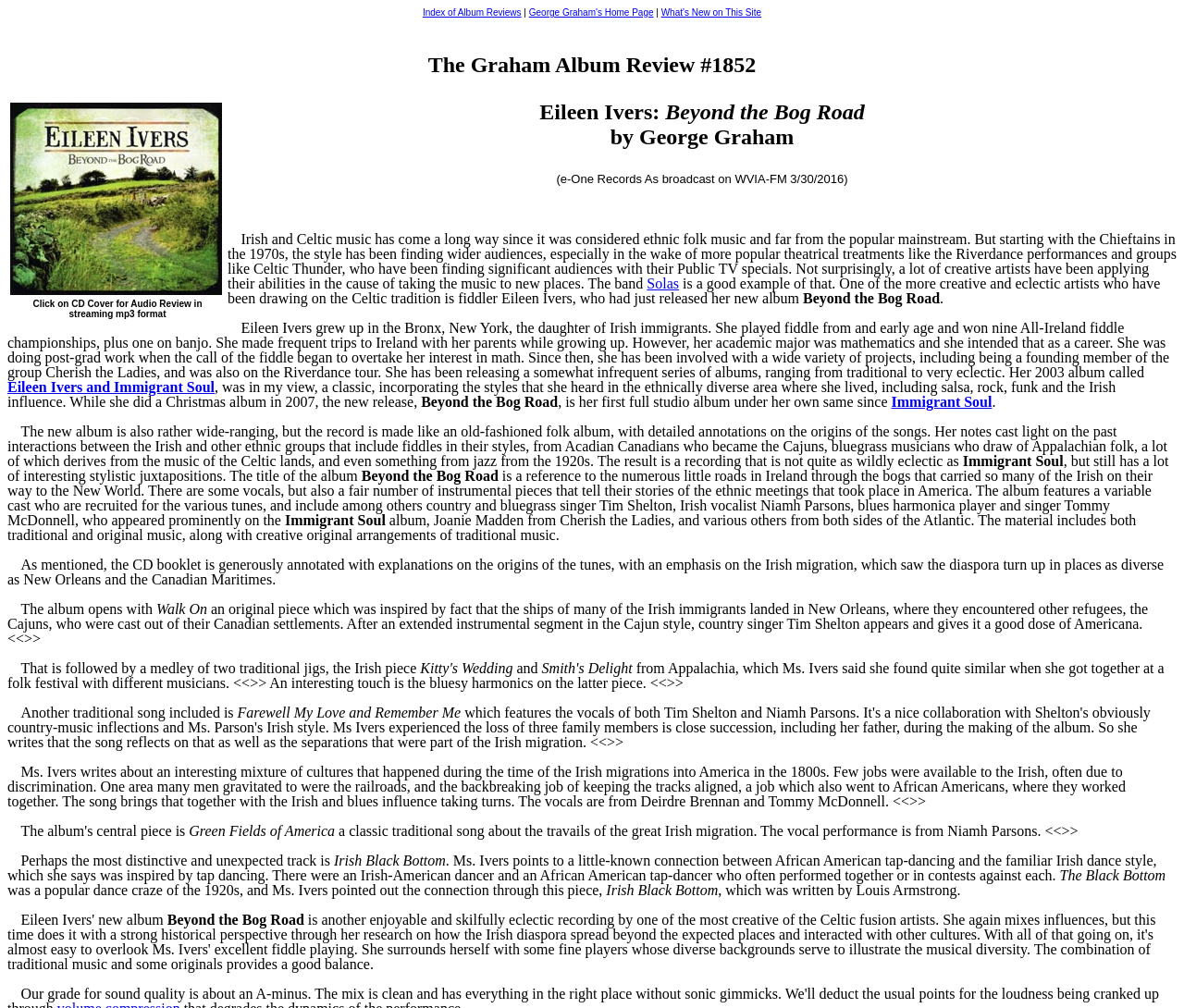Please specify the bounding box coordinates in the format (top-left x, top-left y, bottom-right x, bottom-right y), with all values as floating point numbers between 0 and 1. Identify the bounding box of the UI element described by: Immigrant Soul

[0.753, 0.391, 0.838, 0.406]